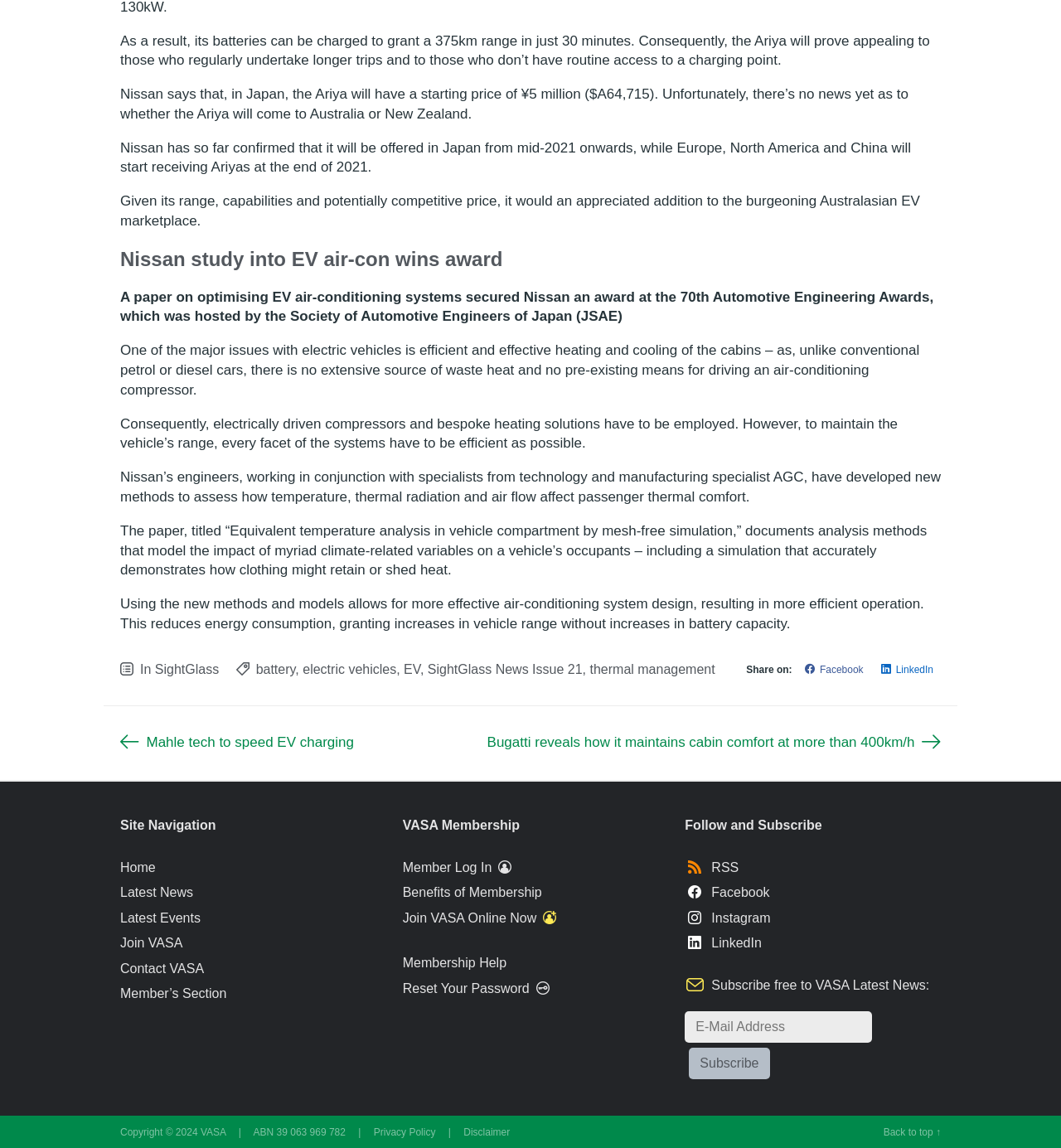What is the name of the technology and manufacturing specialist that worked with Nissan?
Look at the image and construct a detailed response to the question.

The text mentions that Nissan's engineers, working in conjunction with specialists from technology and manufacturing specialist AGC, have developed new methods to assess how temperature, thermal radiation and air flow affect passenger thermal comfort.